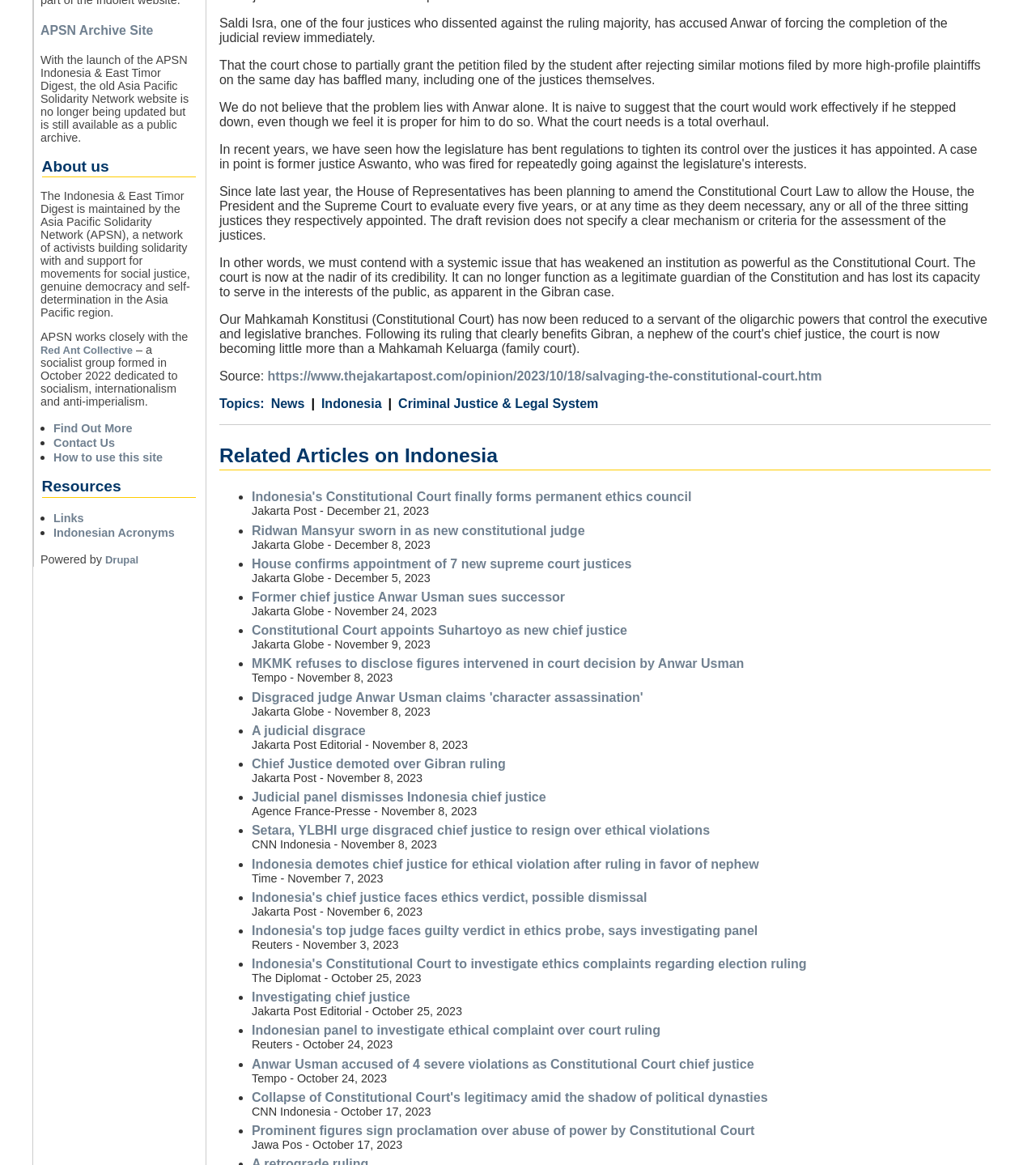Identify the bounding box for the UI element that is described as follows: "Links".

[0.052, 0.439, 0.081, 0.45]